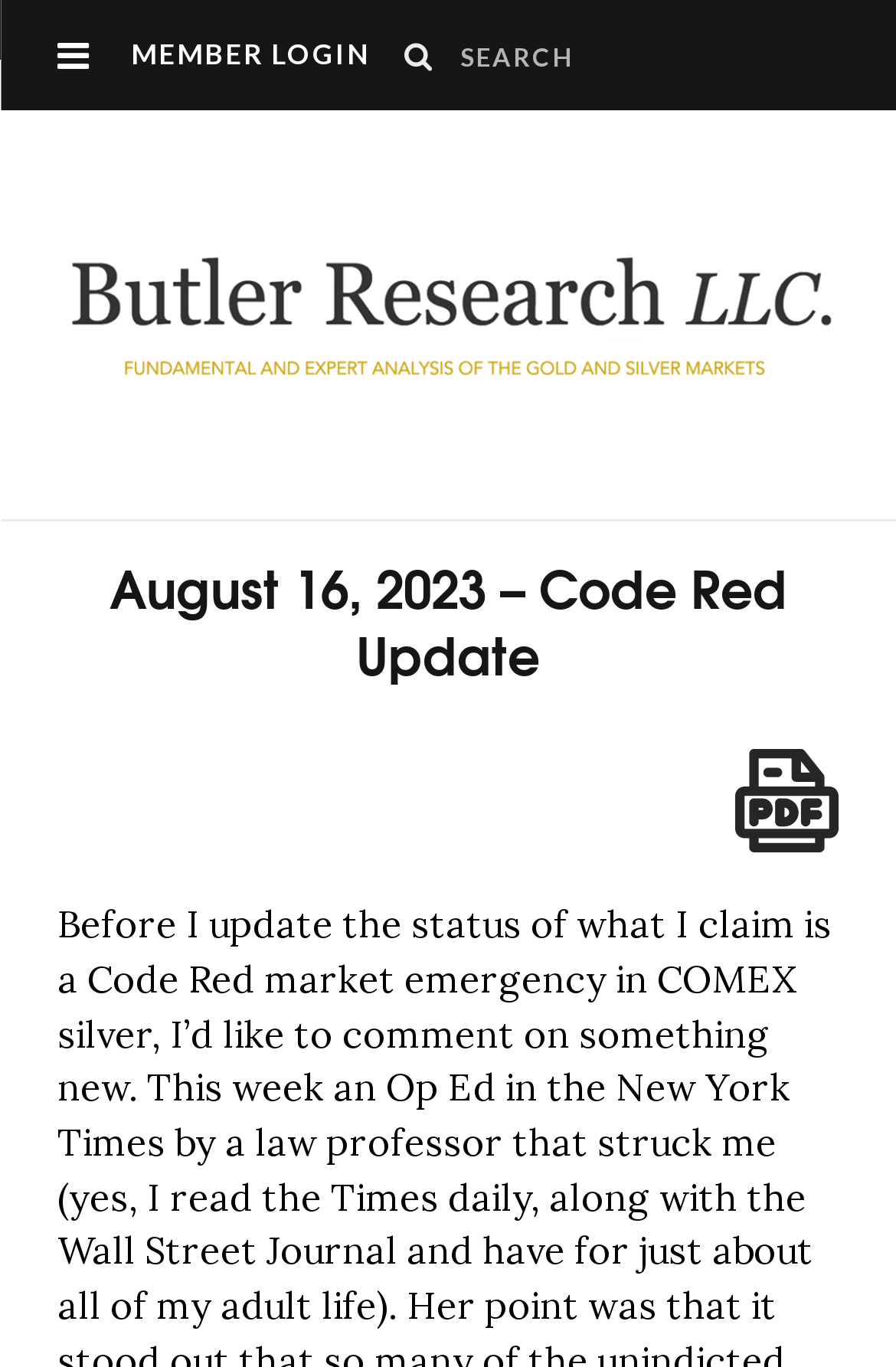Respond with a single word or phrase for the following question: 
What is the image associated with the 'Generate PDF' link?

Generate PDF